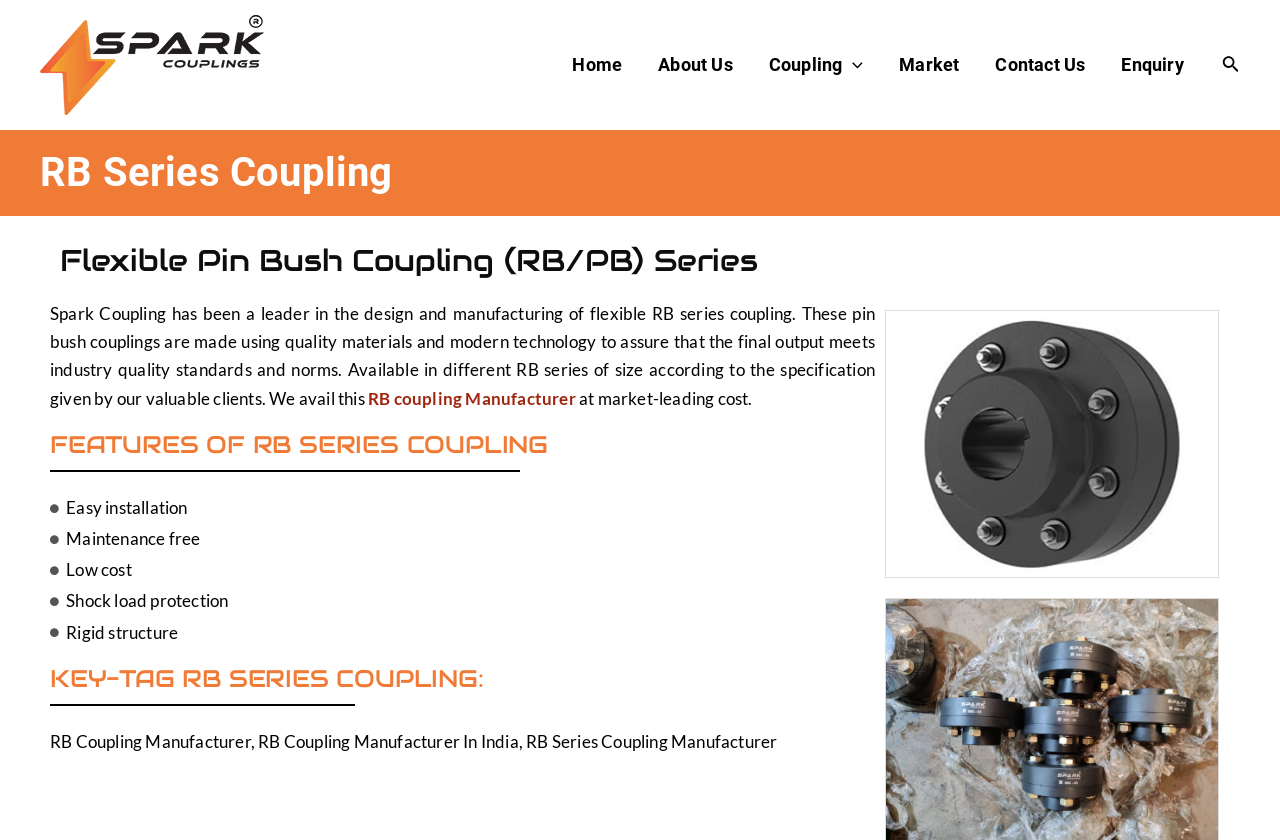Respond with a single word or phrase:
What is the benefit of RB Series Coupling?

Low cost